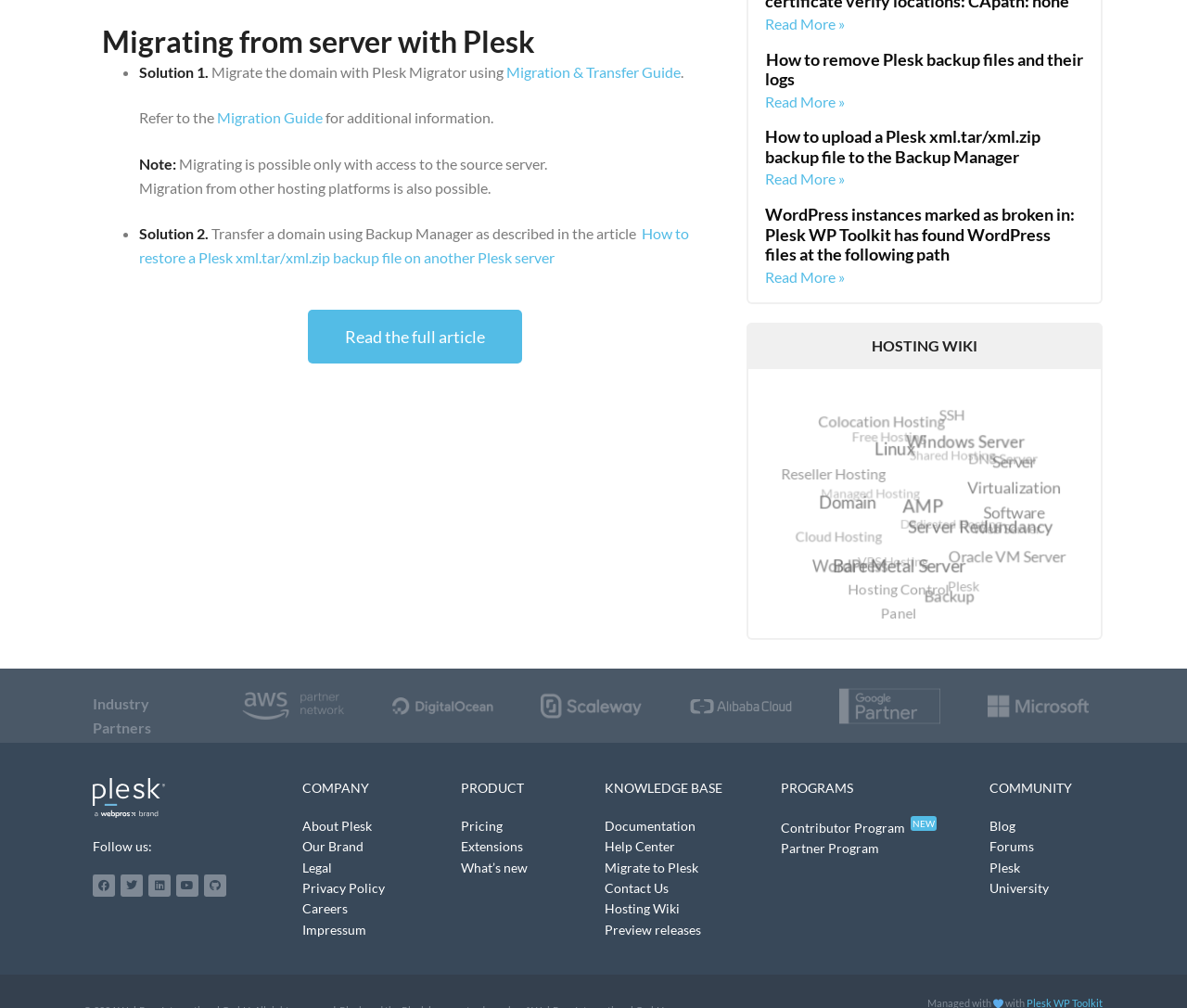Find the bounding box coordinates of the element you need to click on to perform this action: 'Read the full article'. The coordinates should be represented by four float values between 0 and 1, in the format [left, top, right, bottom].

[0.259, 0.308, 0.44, 0.361]